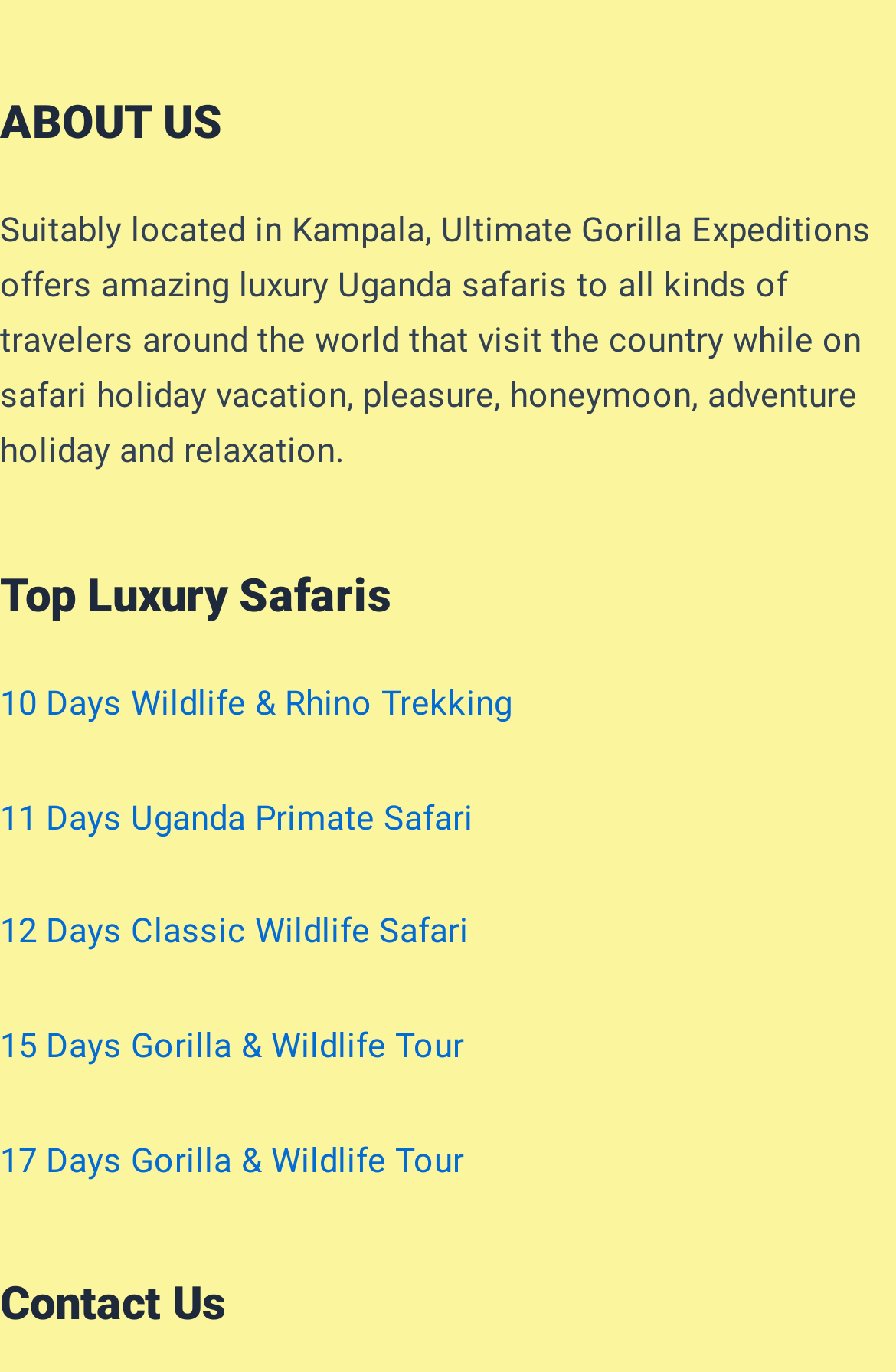Look at the image and answer the question in detail:
What is the purpose of the 'Contact Us' section?

The heading element 'Contact Us' is likely to provide contact information or a form to get in touch with Ultimate Gorilla Expeditions, which implies that the purpose of this section is to facilitate communication with the company.